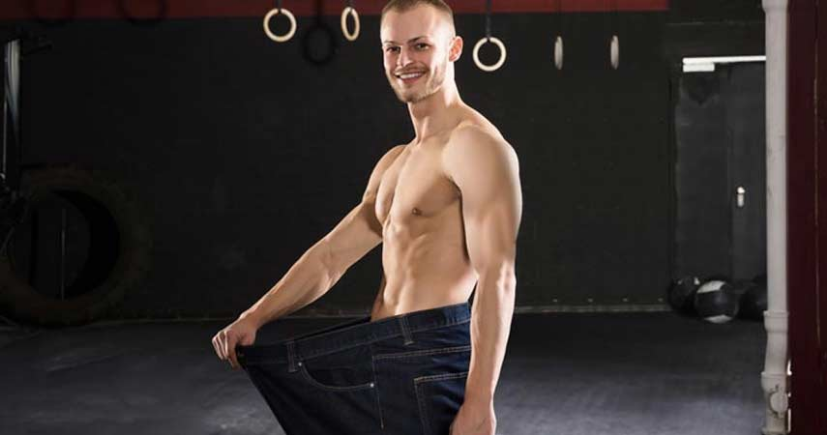Convey a rich and detailed description of the image.

The image depicts a fit young man, proudly standing in a gym environment, showcasing a dramatic transformation in his physique. He is shirtless and smiling, visibly pleased with his fitness journey. The highlight of the image is the oversized pair of jeans he is holding, which appears to be much too large for him, symbolizing significant weight loss or muscle gain. The background features gym equipment, including rings, emphasizing the dedication and hard work often associated with fitness achievements. This visual representation complements the surrounding text discussing the importance of optimal levels of human growth hormone (HGH) for muscle development, fat reduction, and overall health, particularly for individuals seeking to improve their body composition through exercise and hormonal regulation.